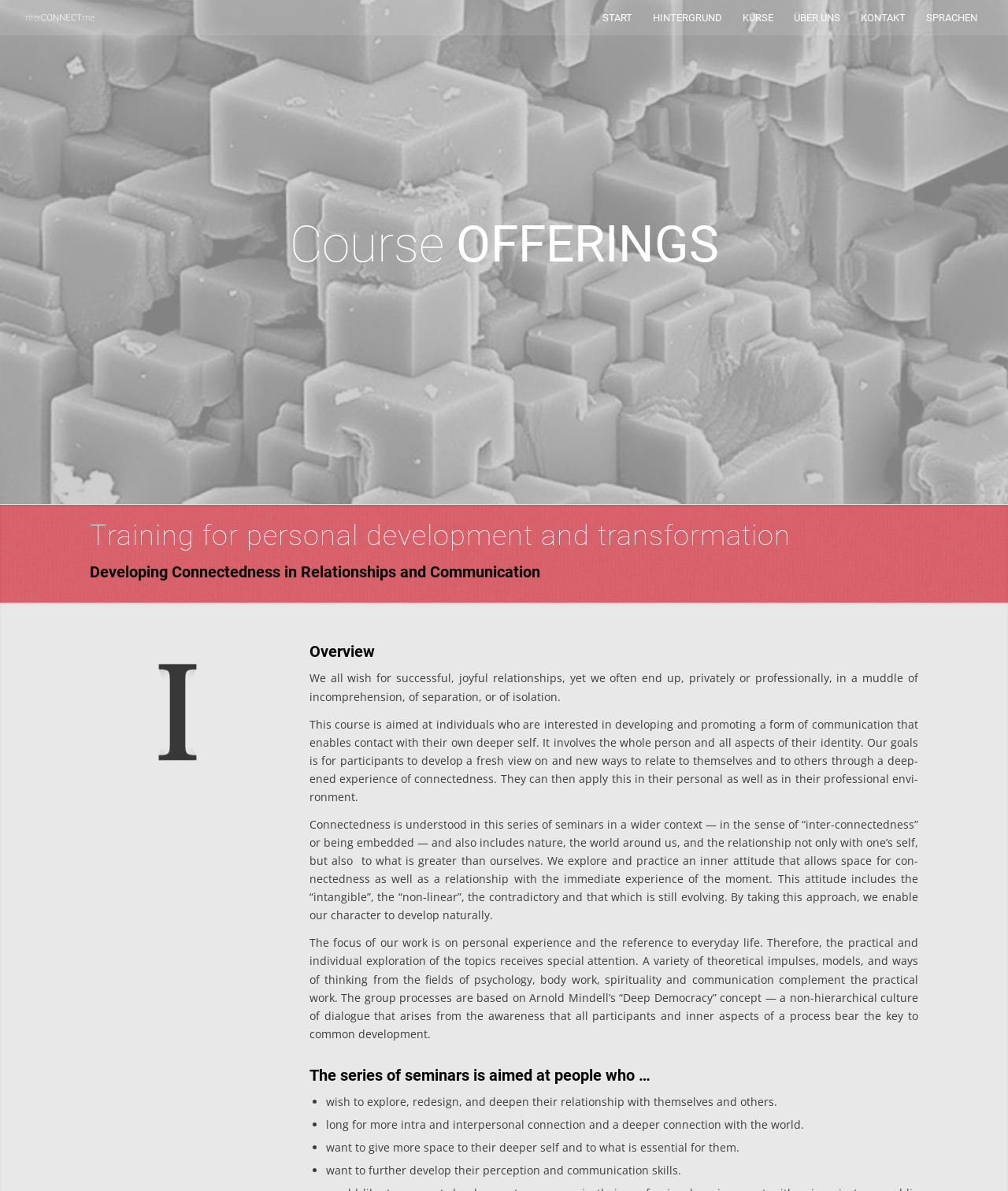Who is the course aimed at?
Ensure your answer is thorough and detailed.

The course is aimed at individuals who wish to explore, redesign, and deepen their relationship with themselves and others, as stated in the list of bullet points starting with 'wish to explore, redesign, and deepen their relationship with themselves and others'. This includes individuals who long for more intra and inter-personal connection and a deeper connection with the world.